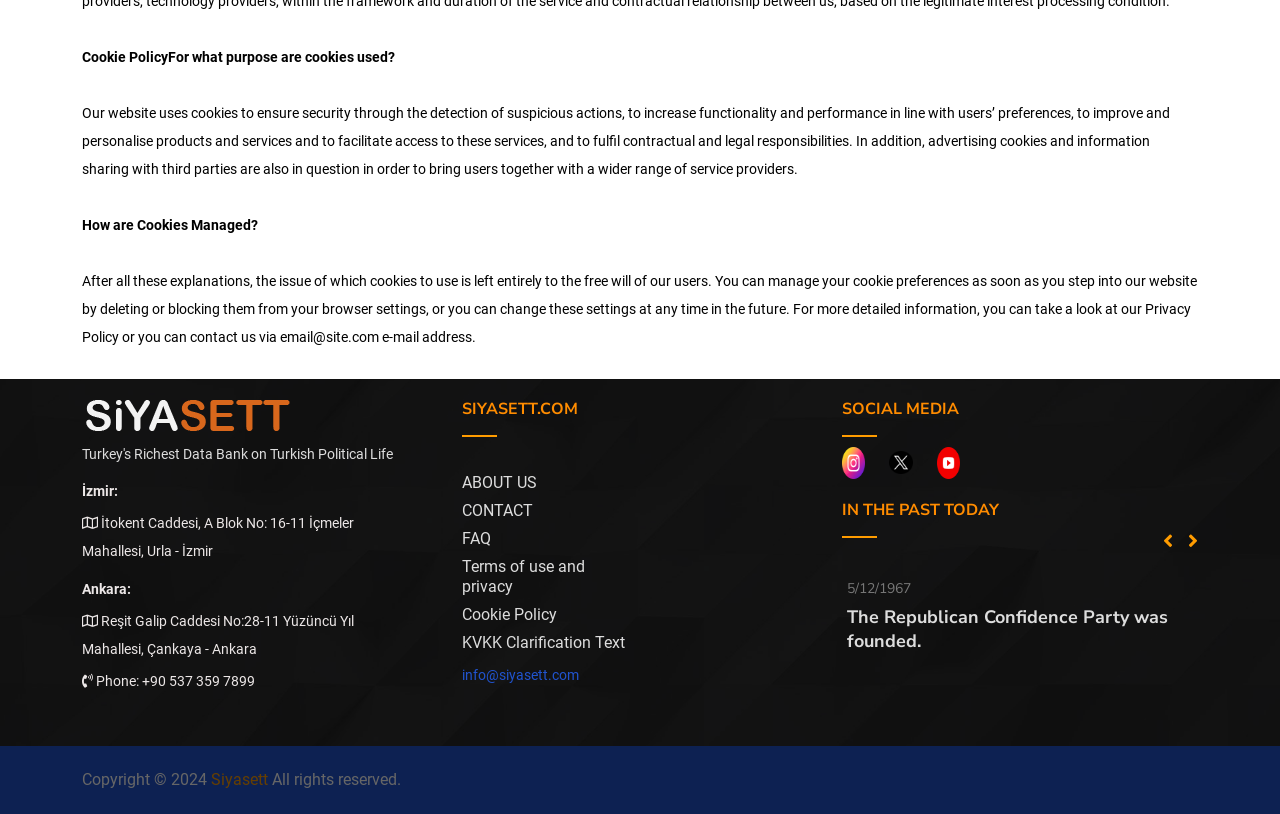Specify the bounding box coordinates for the region that must be clicked to perform the given instruction: "Click the 'Terms of use and privacy' link".

[0.361, 0.684, 0.499, 0.733]